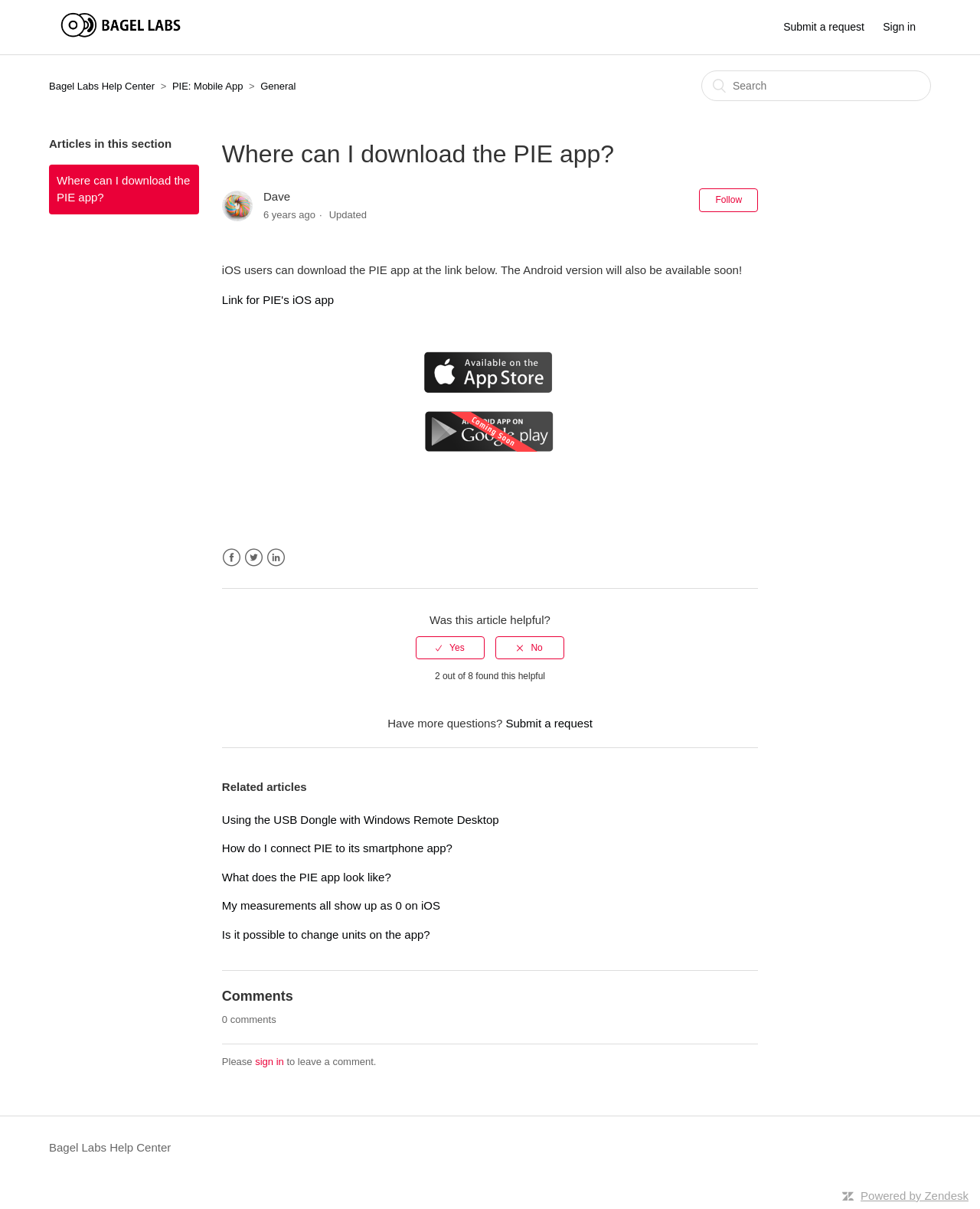Give a detailed account of the webpage's layout and content.

This webpage is a help center article from Bagel Labs, titled "Where can I download the PIE app?" The top-left corner of the page features a logo, and next to it, there is a link to submit a request and a sign-in button. Below the logo, there is a main content area that takes up most of the page.

On the top-left side of the main content area, there is a navigation menu with links to "Bagel Labs Help Center", "PIE: Mobile App", and "General". Below the navigation menu, there is a search bar.

The main article content starts with a heading "Where can I download the PIE app?" followed by a brief introduction and a link to download the PIE app for iOS. There is also an image of an iOS icon and an Android icon. The article mentions that the Android version will be available soon.

Below the article content, there are related articles listed, including "Using the USB Dongle with Windows Remote Desktop", "How do I connect PIE to its smartphone app?", and a few more.

At the bottom of the page, there is a footer section with links to Facebook, Twitter, and LinkedIn. There is also a section to rate the helpfulness of the article and a link to submit a request if the user has more questions. Additionally, there is a comments section, but it appears to be empty.

Finally, at the very bottom of the page, there is a copyright notice and a link to "Powered by Zendesk".